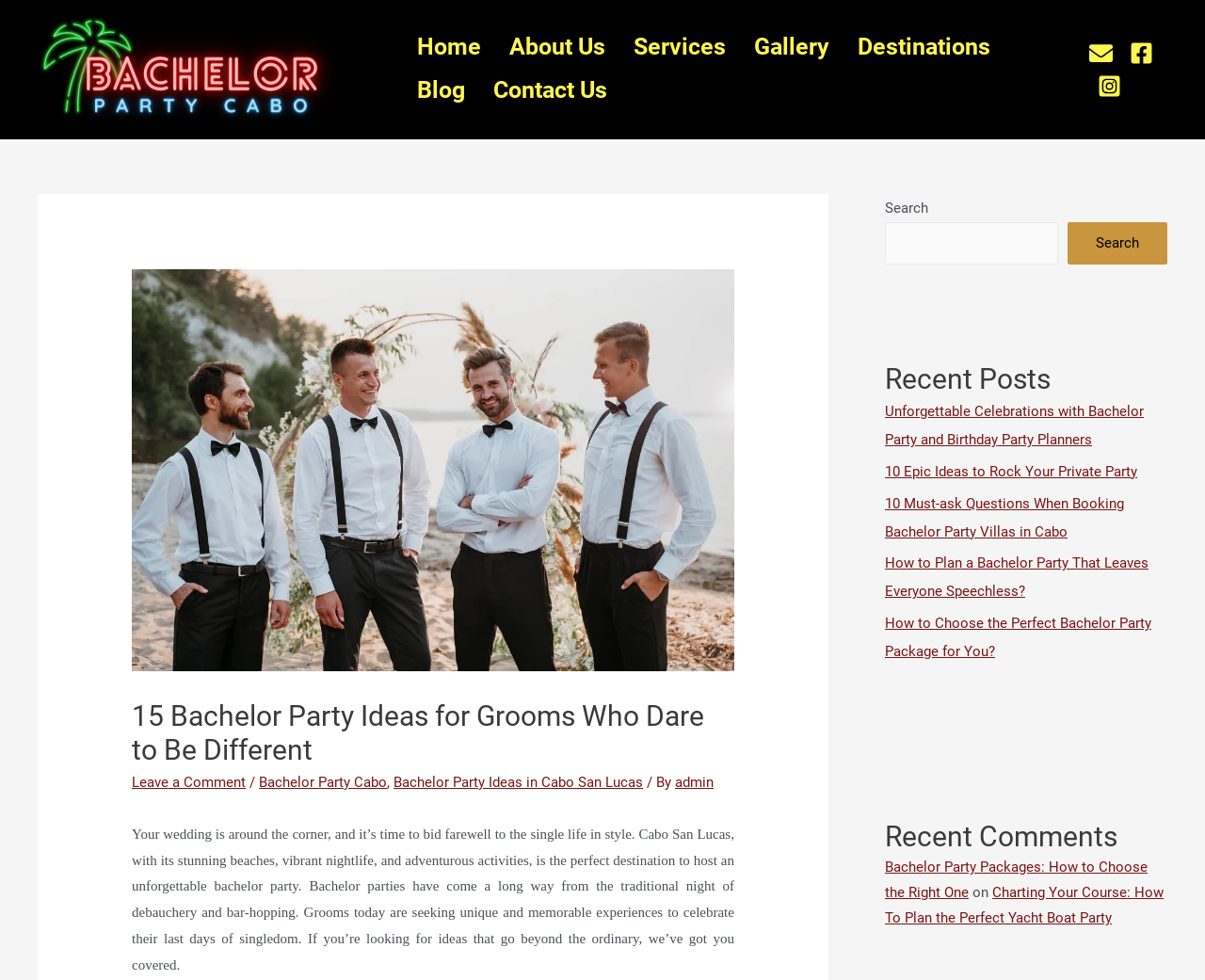Create a detailed summary of the webpage's content and design.

This webpage is about bachelor party ideas in Cabo San Lucas. At the top left, there is a logo and a navigation menu with links to different sections of the website, including Home, About Us, Services, Gallery, Destinations, Blog, and Contact Us. 

Below the navigation menu, there is a large header image with a heading that reads "15 Bachelor Party Ideas for Grooms Who Dare to Be Different". 

To the right of the header image, there are links to leave a comment, and a series of links and text that appear to be related to the author of the article. 

Below the header image, there is a large block of text that describes the benefits of hosting a bachelor party in Cabo San Lucas, and how grooms are seeking unique and memorable experiences to celebrate their last days of singledom.

On the right side of the page, there is a search bar with a search button, and below that, there are two sections labeled "Recent Posts" and "Recent Comments". The "Recent Posts" section contains five links to different articles, each with a descriptive title. The "Recent Comments" section appears to be empty.

At the very bottom of the page, there is a footer section with two links to different articles, and a date or timestamp.